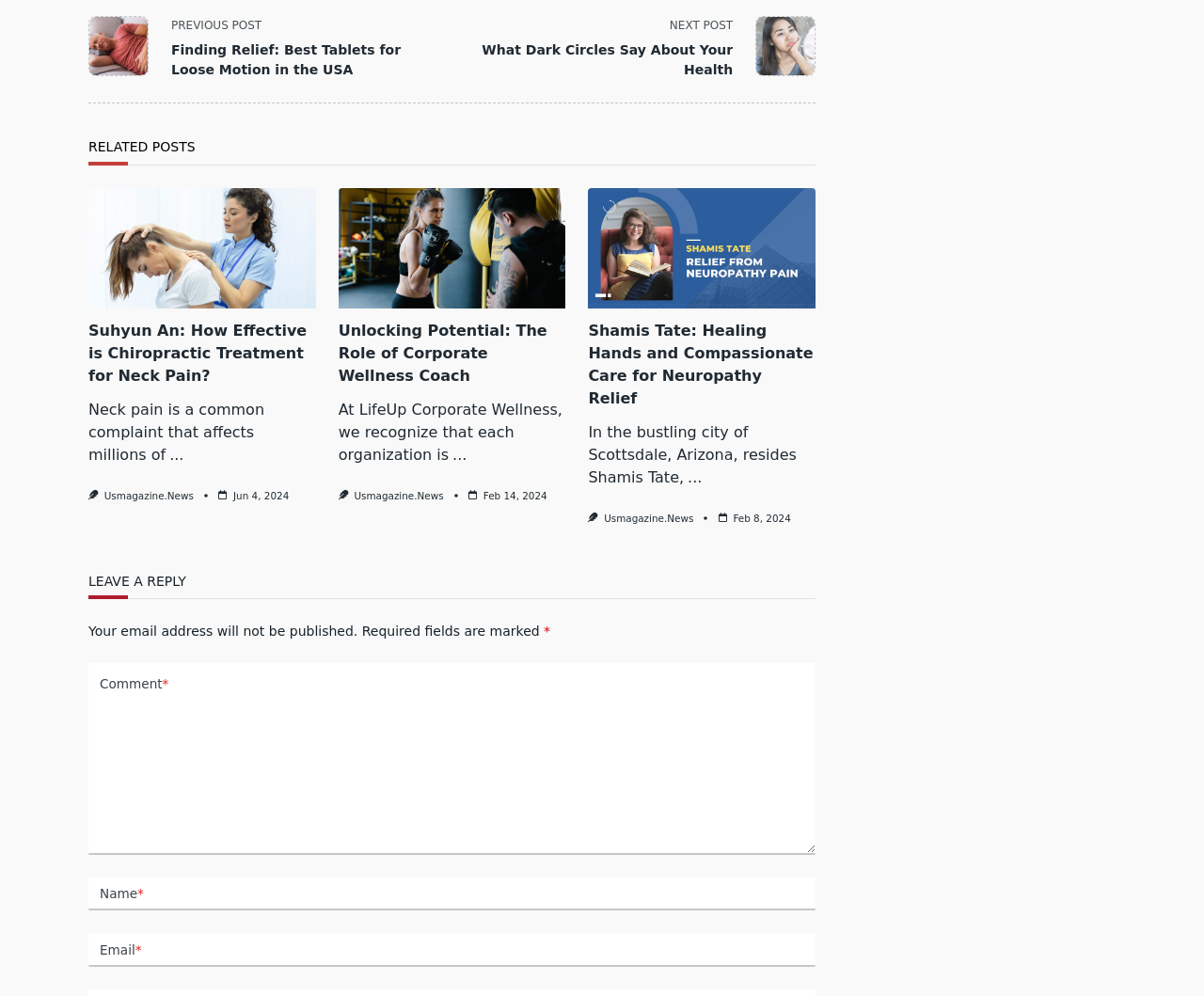Provide a brief response to the question below using a single word or phrase: 
What is the title of the first related post?

Suhyun An: How Effective is Chiropractic Treatment for Neck Pain?